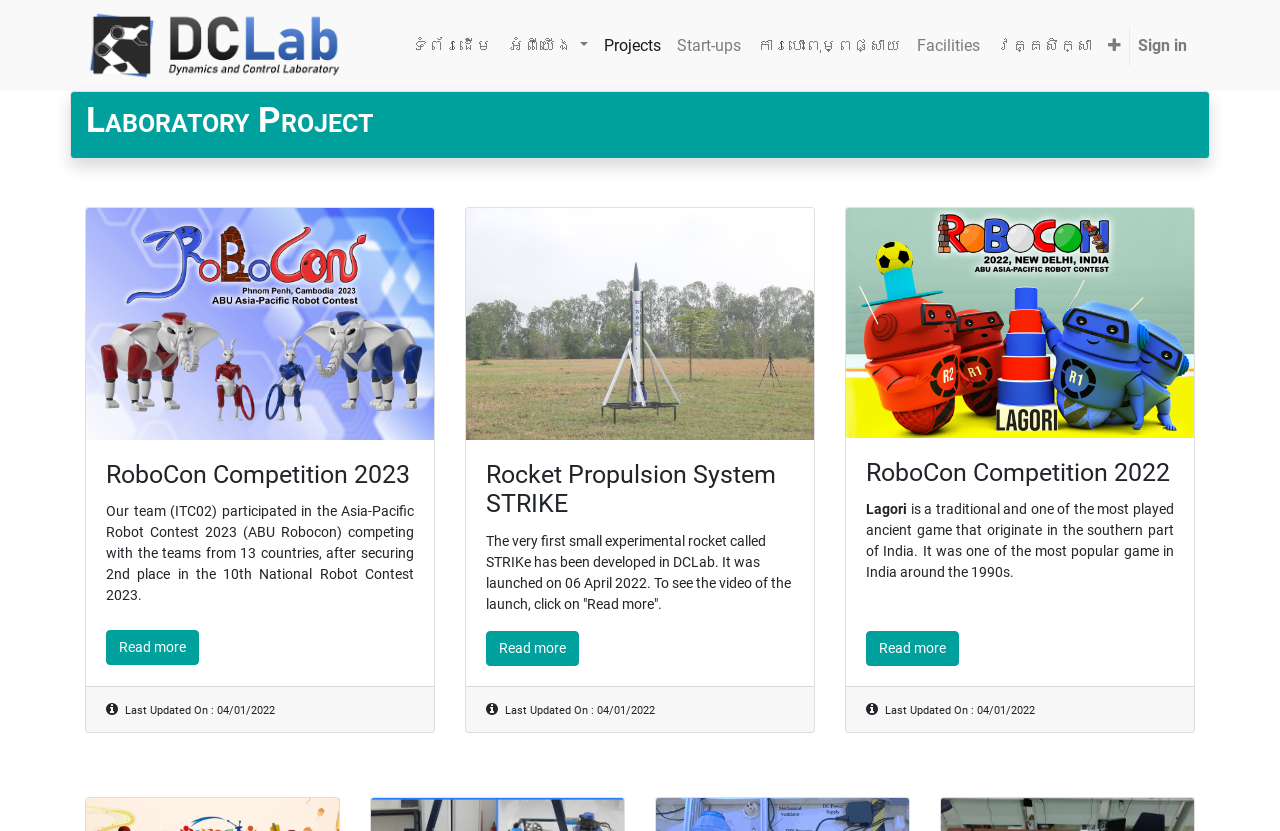Find the bounding box coordinates for the element that must be clicked to complete the instruction: "View the page about RoboCon Competition 2023". The coordinates should be four float numbers between 0 and 1, indicated as [left, top, right, bottom].

[0.083, 0.553, 0.323, 0.589]